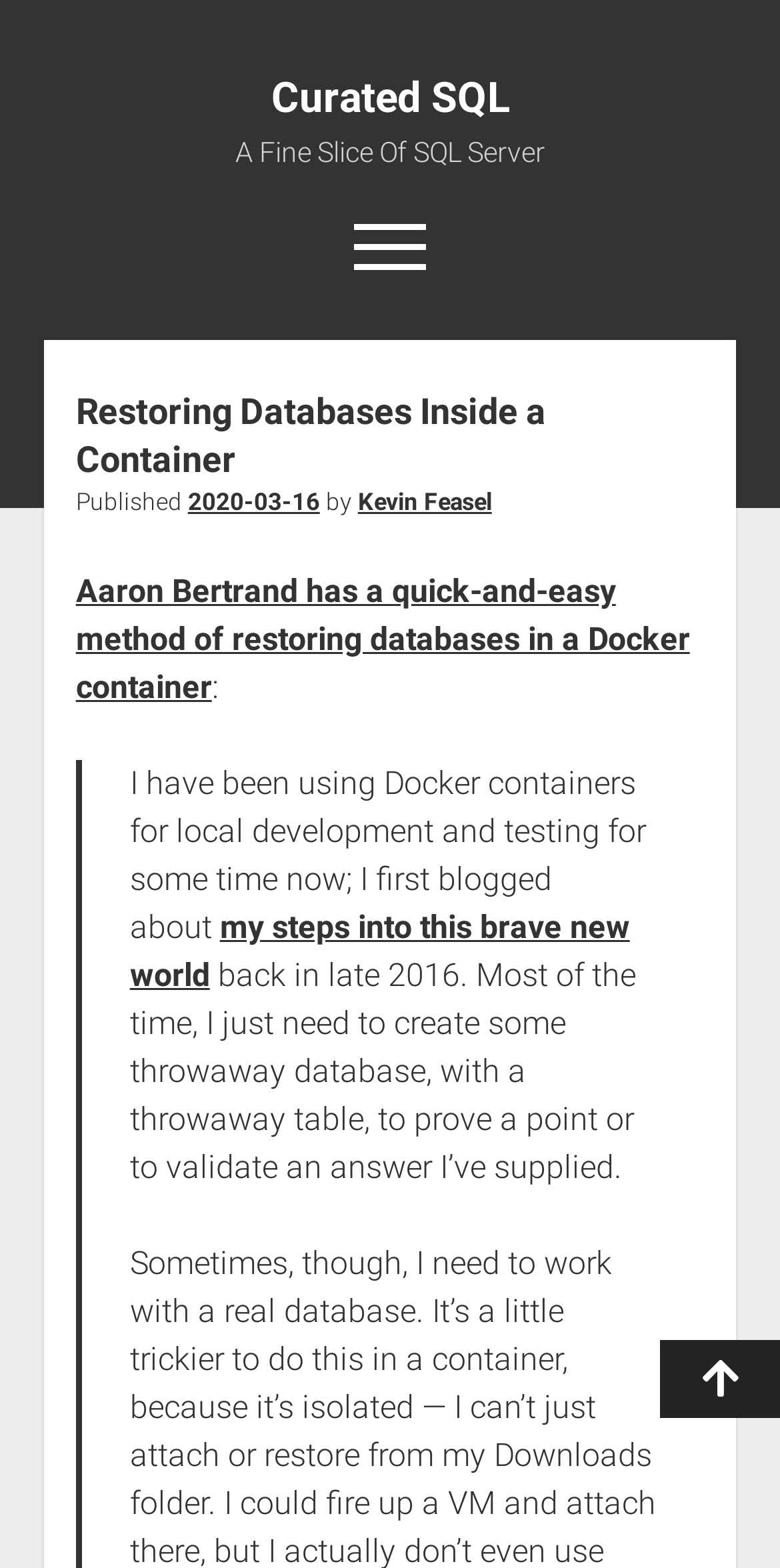Offer a detailed explanation of the webpage layout and contents.

The webpage is about restoring databases inside a container, specifically discussing a method by Aaron Bertrand. At the top, there is a link to "Curated SQL" and a static text "A Fine Slice Of SQL Server". On the right side of the top section, there is a button to open a menu, accompanied by an image. 

Below the top section, there is a search bar with a magnifying glass icon and a placeholder text "Search for:". The search bar is located on the right side of the page. 

On the left side of the page, there is a section with a heading "Restoring Databases Inside a Container". Below the heading, there is information about the publication date, author, and a brief description of the article. The article discusses the author's experience with using Docker containers for local development and testing, and how they have been using a method by Aaron Bertrand to restore databases in a Docker container. 

The main content of the article is a block of text that describes the author's experience and the method they use. There are also links to related articles or resources within the text. At the very bottom of the page, there is a button to scroll to the top of the page.